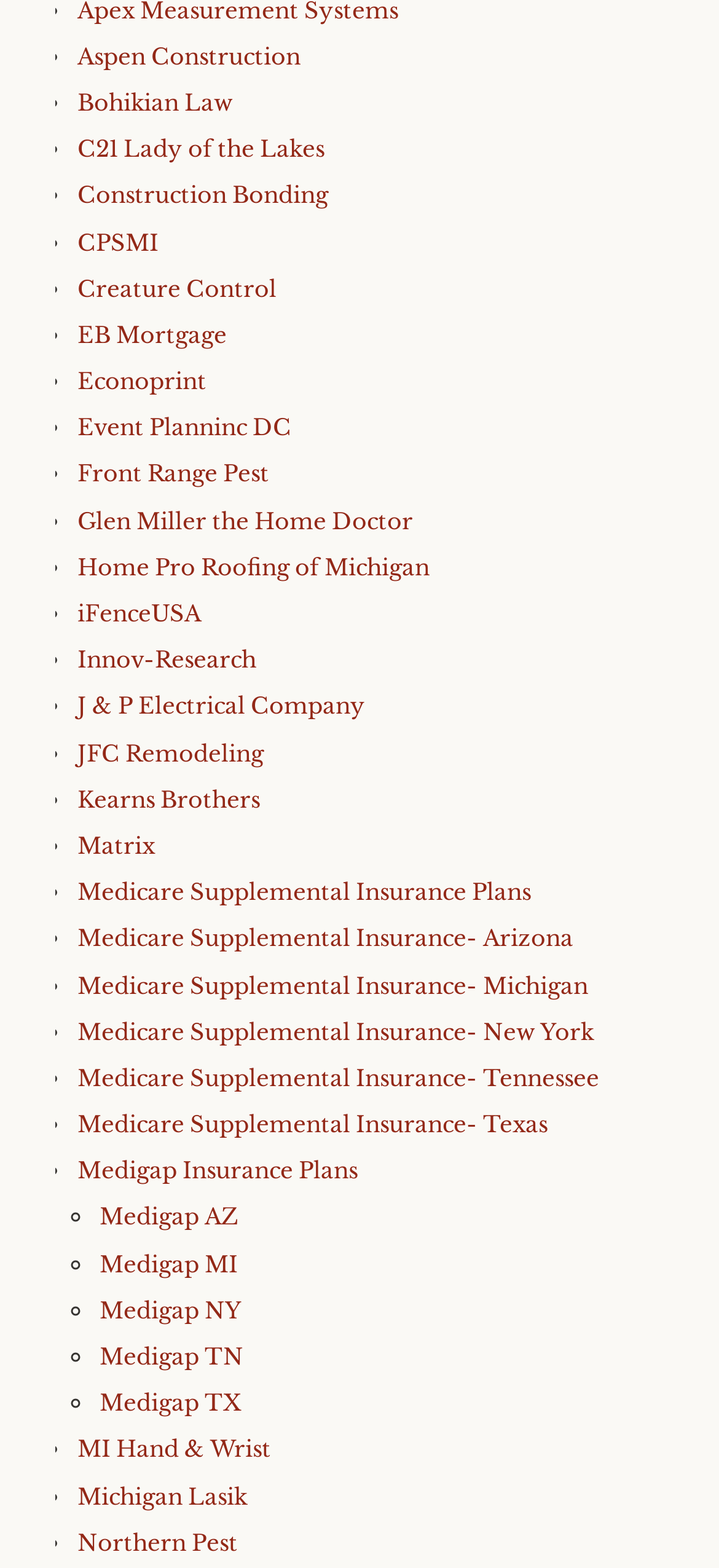Show the bounding box coordinates for the HTML element as described: "Front Range Pest".

[0.108, 0.293, 0.374, 0.311]